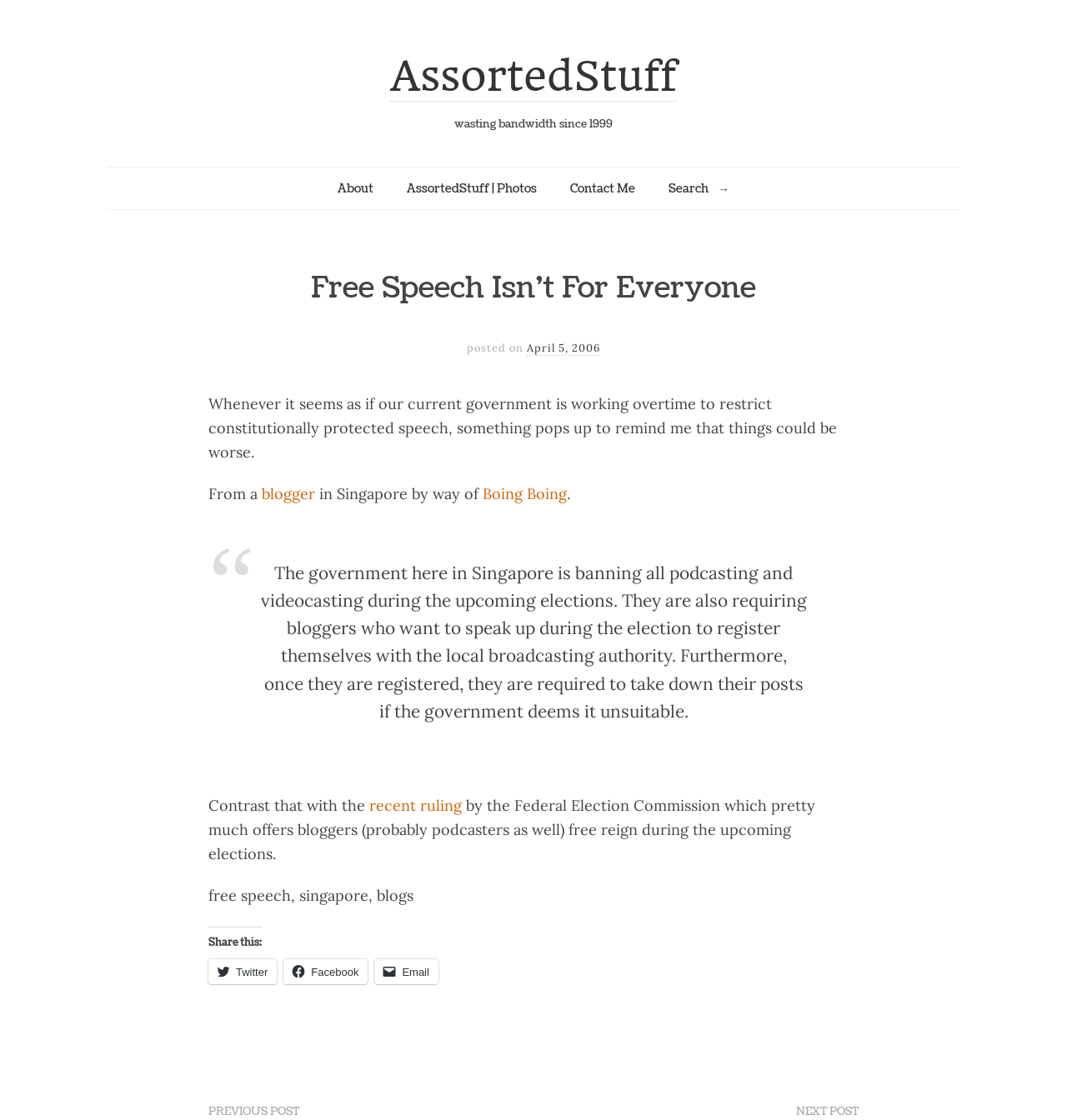Can you provide the bounding box coordinates for the element that should be clicked to implement the instruction: "Search for something"?

[0.627, 0.16, 0.684, 0.177]